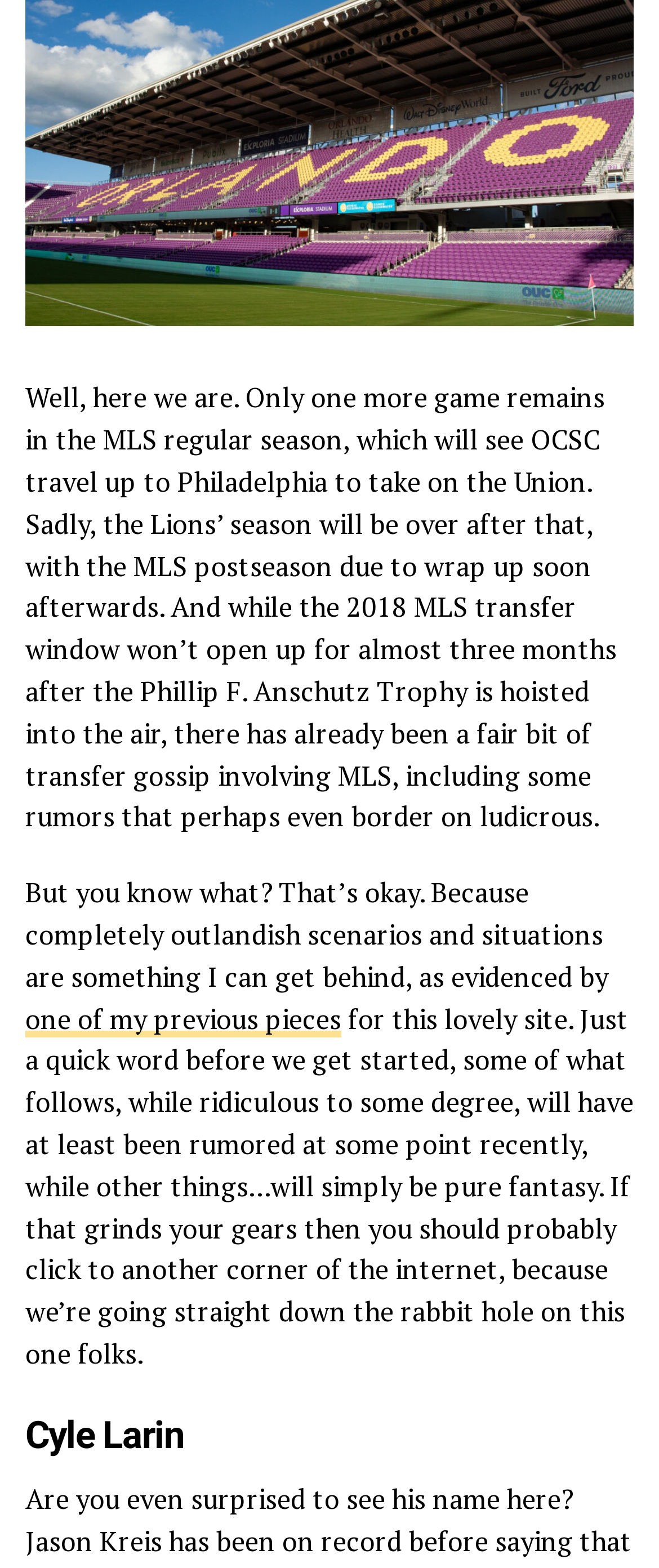Locate the bounding box of the UI element described by: "JOIN A GROUP CLASS" in the given webpage screenshot.

None